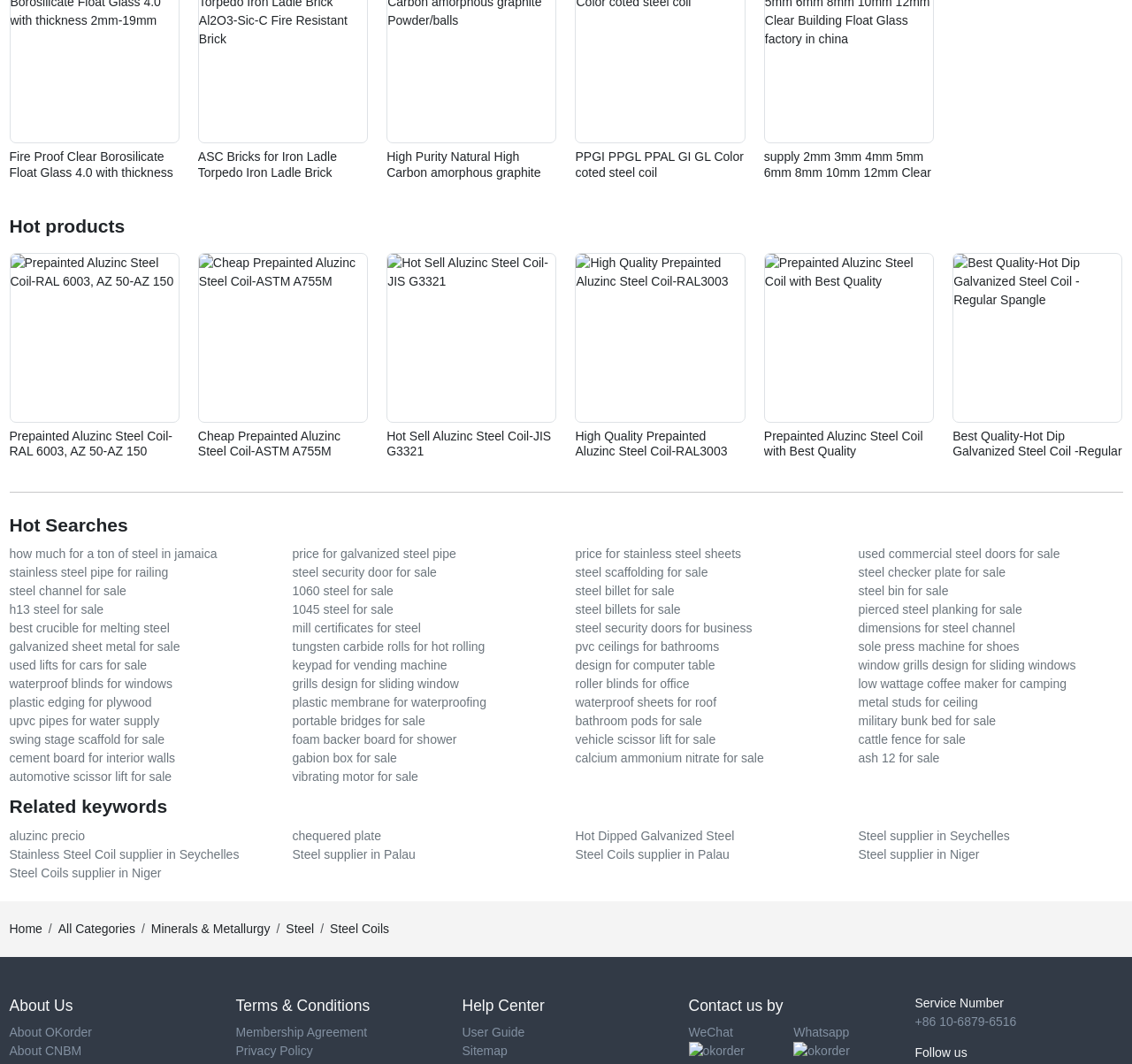What type of content is listed under 'Hot Searches'?
Deliver a detailed and extensive answer to the question.

The 'Hot Searches' section appears to list popular search queries or keywords related to the products and services offered on the webpage, as evidenced by the links and text in this section.